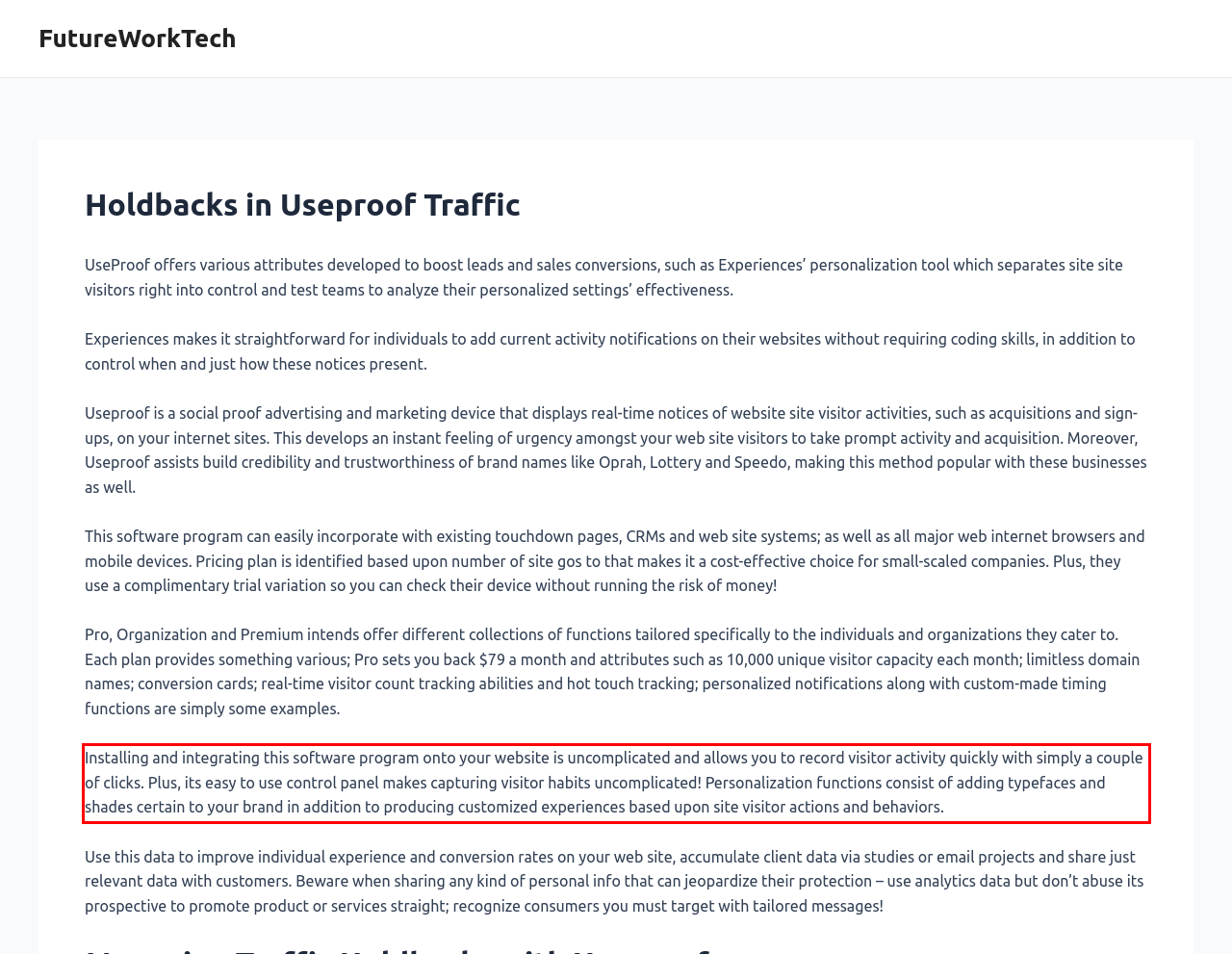Analyze the screenshot of the webpage and extract the text from the UI element that is inside the red bounding box.

Installing and integrating this software program onto your website is uncomplicated and allows you to record visitor activity quickly with simply a couple of clicks. Plus, its easy to use control panel makes capturing visitor habits uncomplicated! Personalization functions consist of adding typefaces and shades certain to your brand in addition to producing customized experiences based upon site visitor actions and behaviors.